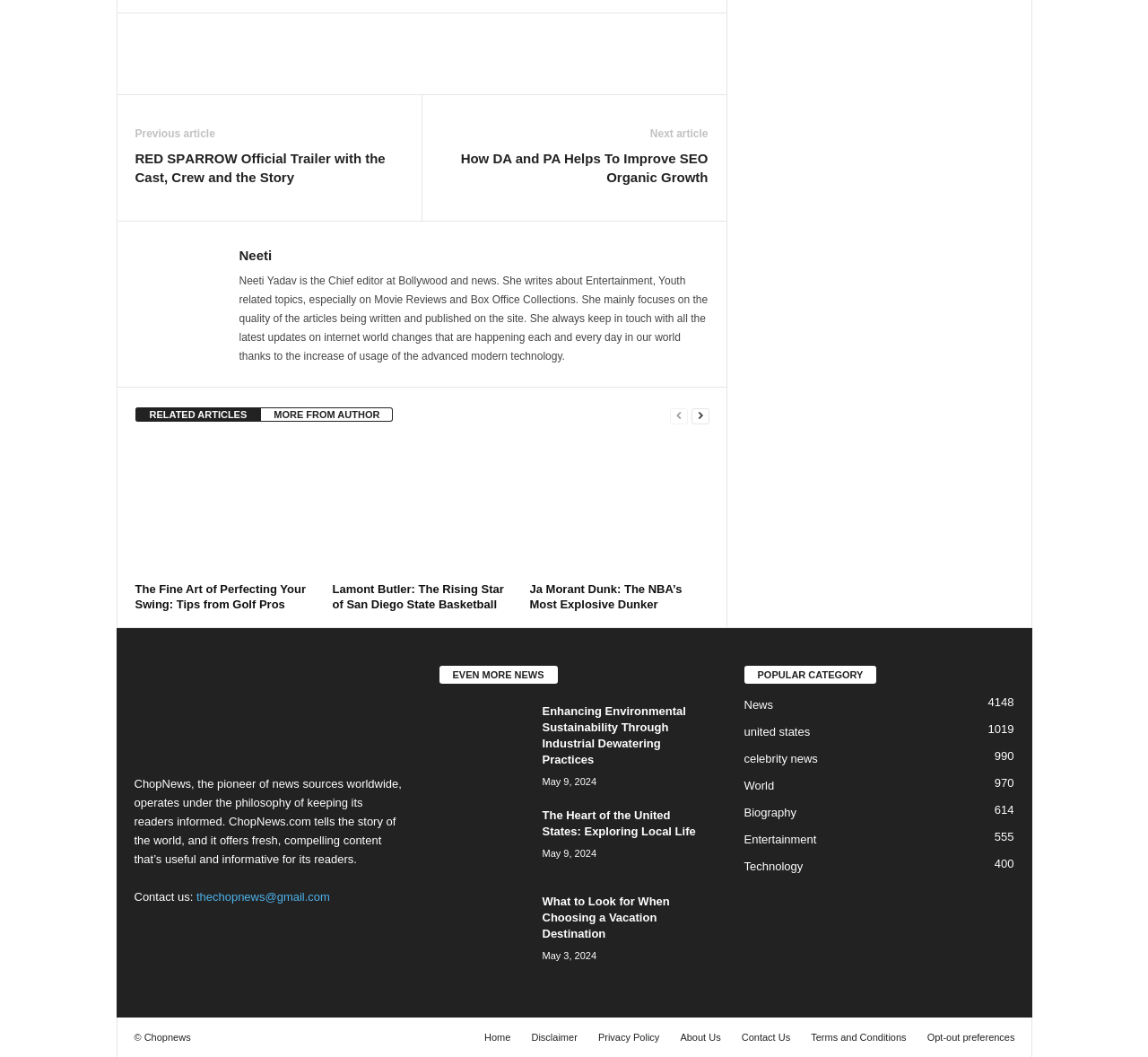Analyze the image and answer the question with as much detail as possible: 
What is the email address to contact the website?

I found the contact information at the bottom of the webpage, which includes the email address 'thechopnews@gmail.com'.